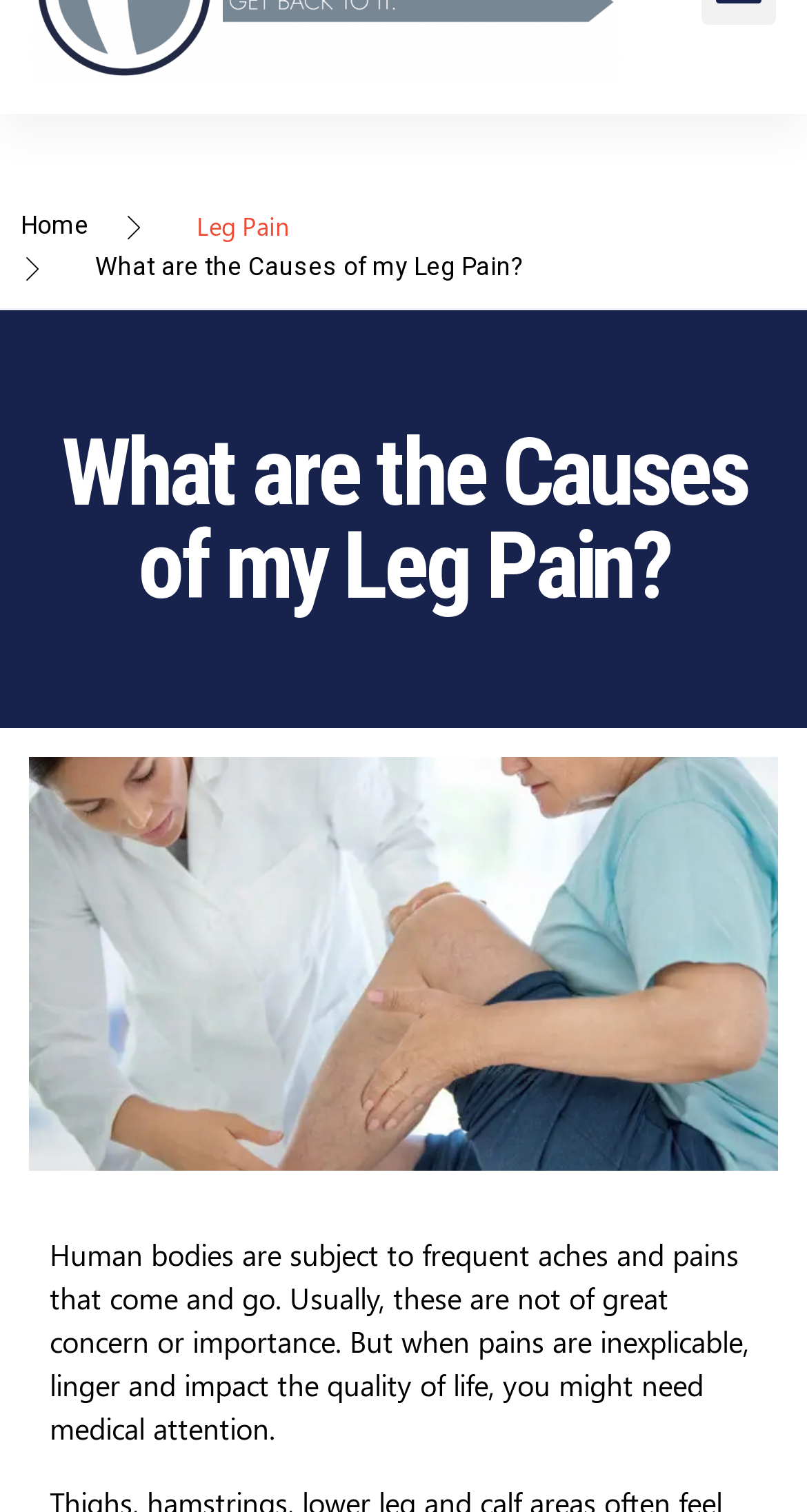What is the principal heading displayed on the webpage?

What are the Causes of my Leg Pain?